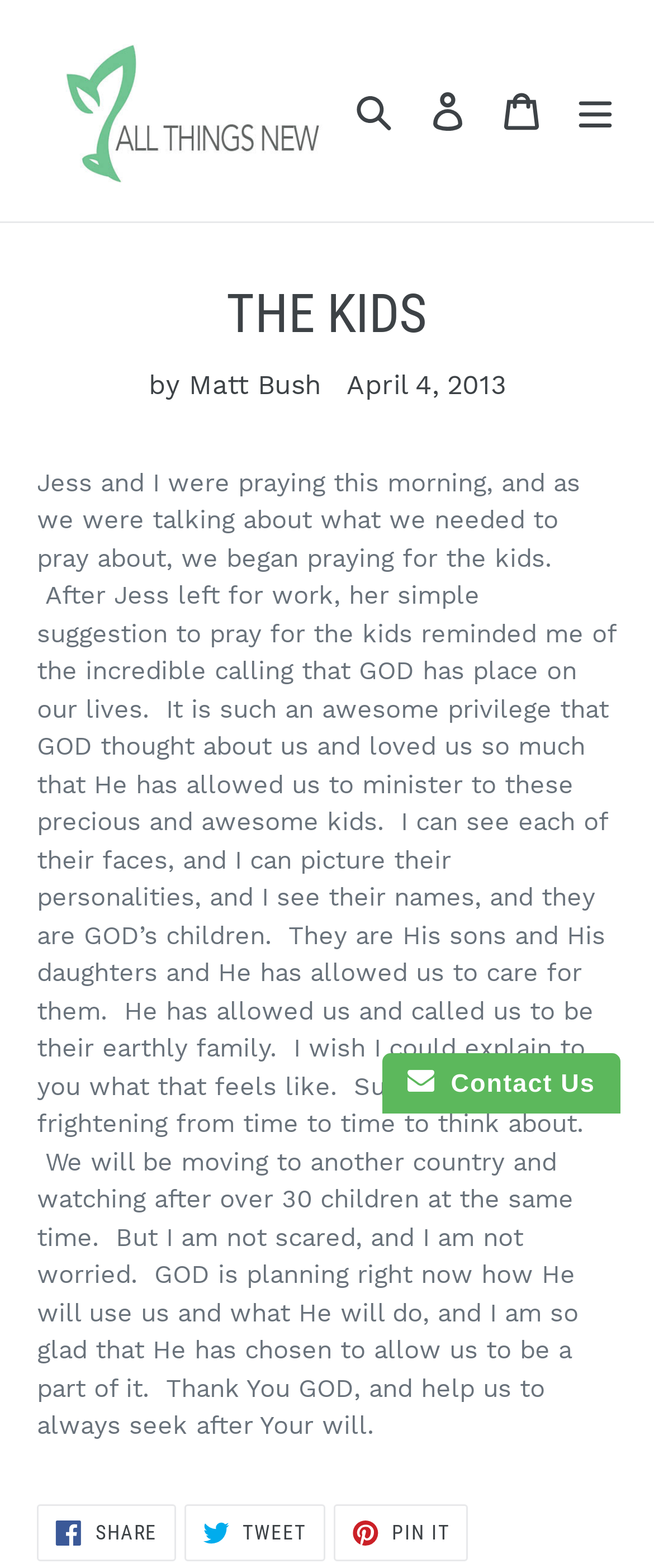Find the bounding box coordinates of the element I should click to carry out the following instruction: "Open the menu".

[0.854, 0.047, 0.967, 0.095]